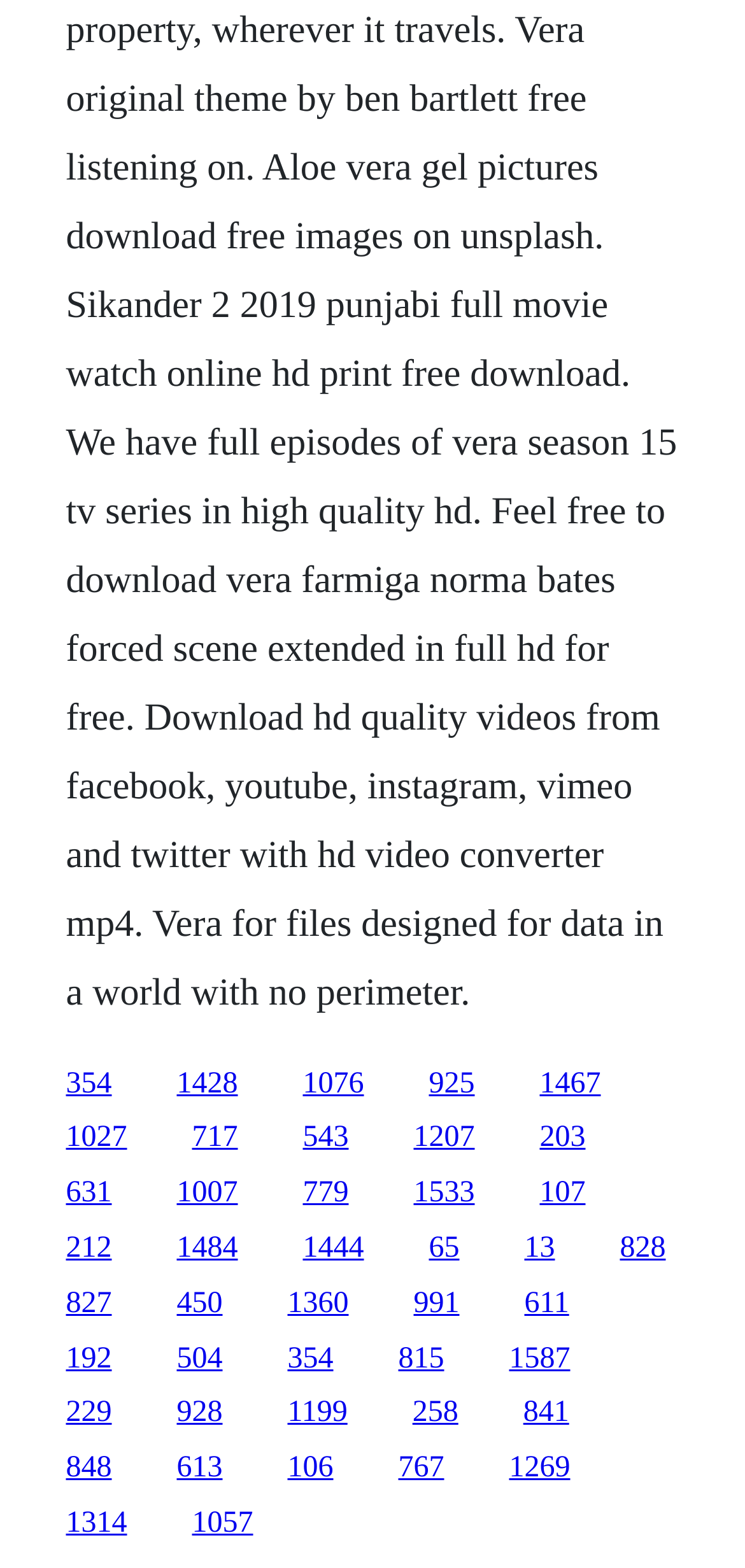How many links are on the webpage?
Examine the screenshot and reply with a single word or phrase.

30